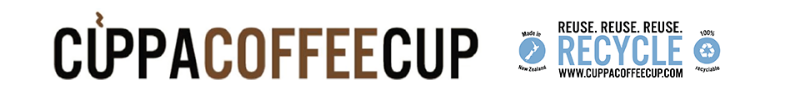Please reply to the following question using a single word or phrase: 
What is the color of the brand's website link?

vibrant blue